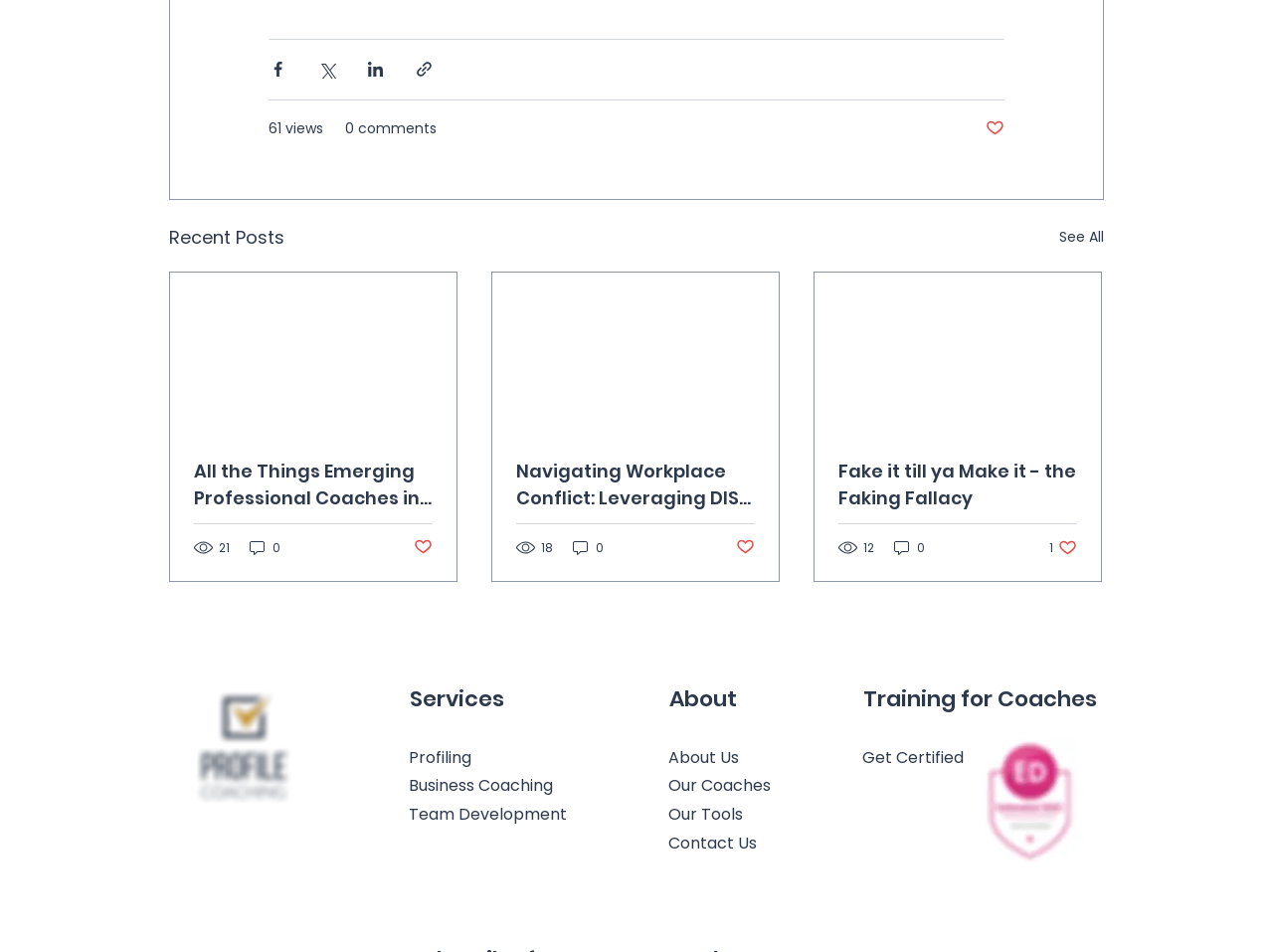Use a single word or phrase to answer the question: 
How many social media sharing buttons are there?

4